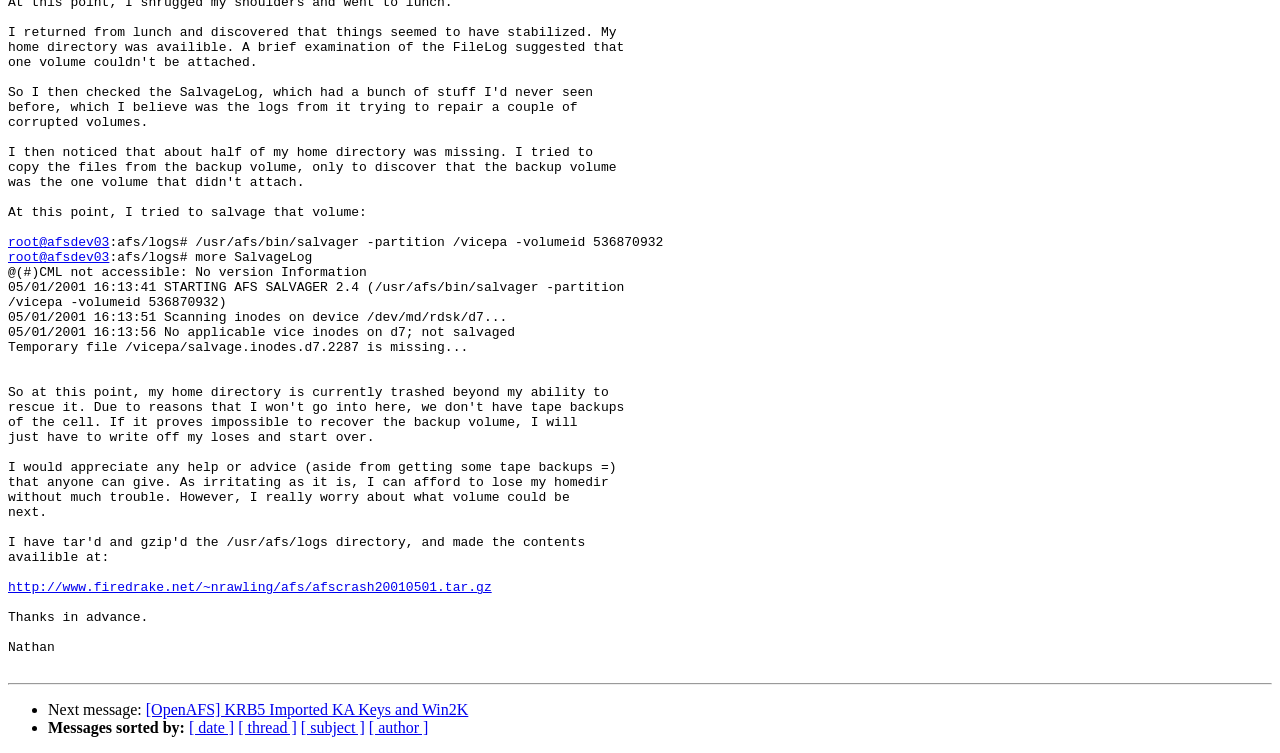Using floating point numbers between 0 and 1, provide the bounding box coordinates in the format (top-left x, top-left y, bottom-right x, bottom-right y). Locate the UI element described here: [ author ]

[0.288, 0.955, 0.335, 0.978]